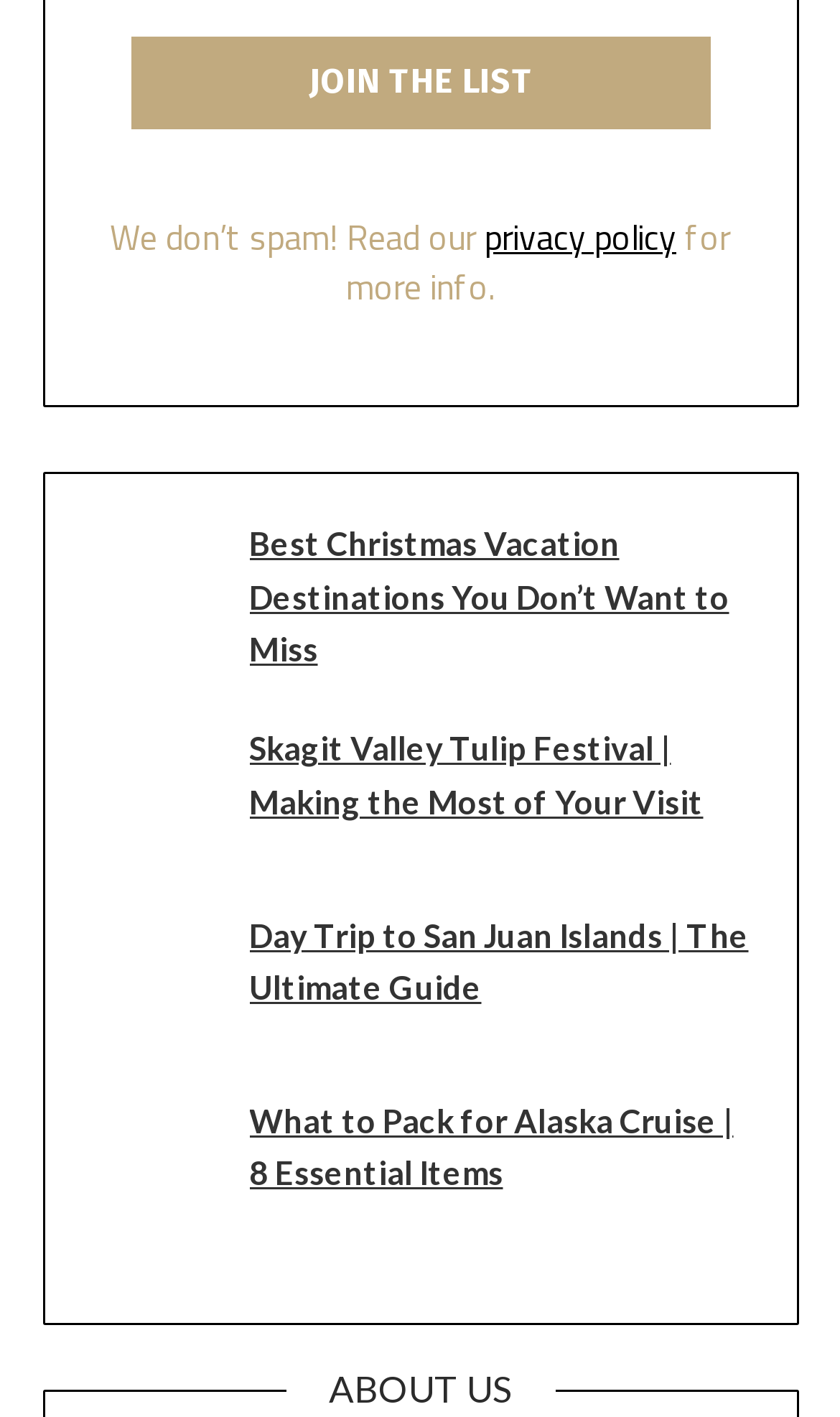Provide a short, one-word or phrase answer to the question below:
How many links are on the page?

5